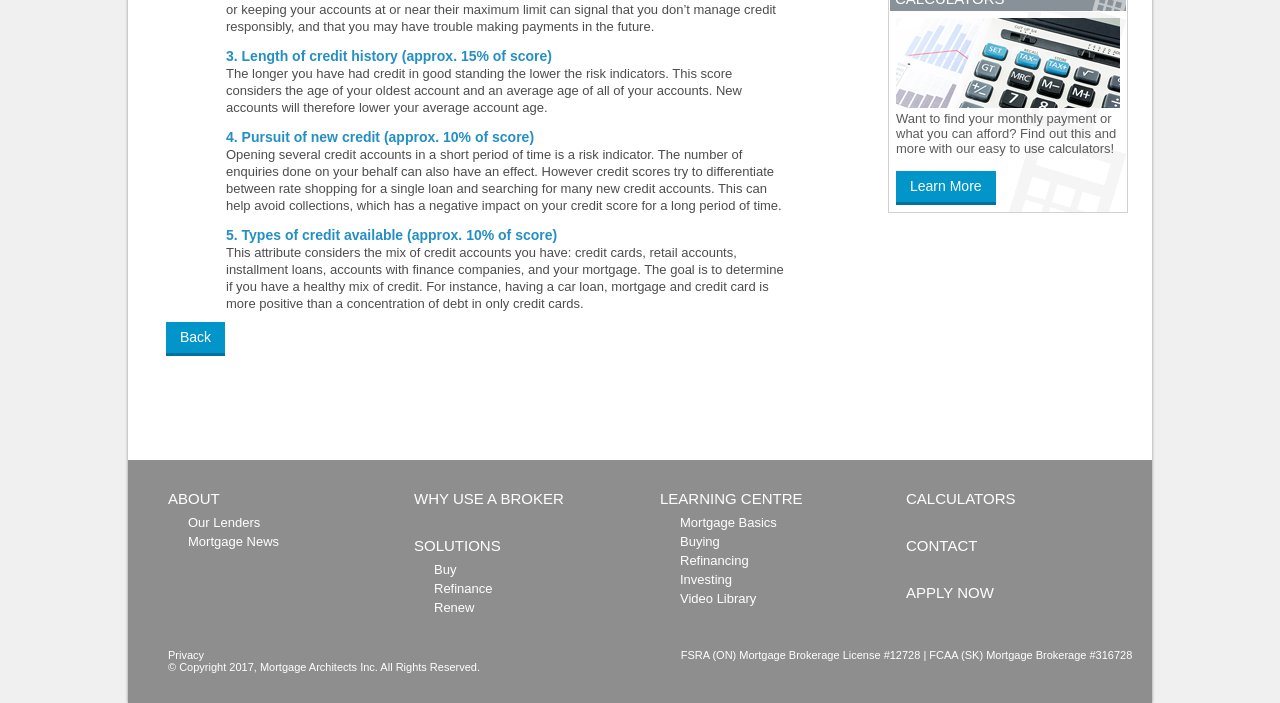Indicate the bounding box coordinates of the element that needs to be clicked to satisfy the following instruction: "Learn more about calculators". The coordinates should be four float numbers between 0 and 1, i.e., [left, top, right, bottom].

[0.7, 0.244, 0.778, 0.292]